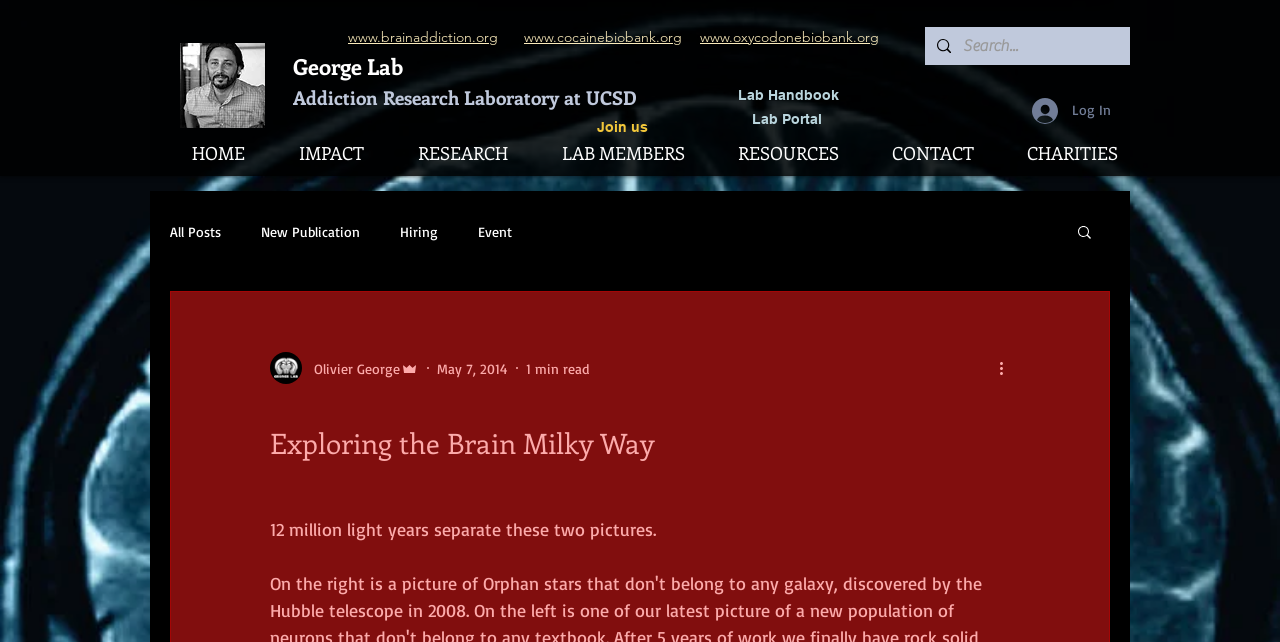Describe all the visual and textual components of the webpage comprehensively.

The webpage is about the Addiction Research Laboratory at UCSD, led by George Lab. At the top, there are two headings: "George Lab" and "Addiction Research Laboratory at UCSD". Below these headings, there is a navigation menu with links to "HOME", "IMPACT", "RESEARCH", "LAB MEMBERS", "RESOURCES", "CONTACT", and "CHARITIES".

On the left side, there is a profile picture of Olivier George, with a link to "George.jpg". Below the profile picture, there is a link to "Join us" and a "Log In" button with a small icon.

In the middle of the page, there are three headings with links to external websites: "www.cocainebiobank.org", "www.oxycodonebiobank.org", and "www.brainaddiction.org". Below these links, there are two more links: "Lab Portal" and "Lab Handbook".

On the right side, there is a search bar with a magnifying glass icon and a placeholder text "Search...". Below the search bar, there is a navigation menu with links to "blog" categories: "All Posts", "New Publication", "Hiring", and "Event". There is also a "Search" button with a magnifying glass icon.

Further down, there is a section with a heading "Exploring the Brain Milky Way". Below the heading, there is a text "12 million light years separate these two pictures." and another text "On the right is a picture of Orphan stars that don't belong to any galaxy, discovered by the Hubble telescope in 2008." However, the actual pictures are not described in the accessibility tree.

There are several images on the page, including a writer's picture, but their contents are not described.